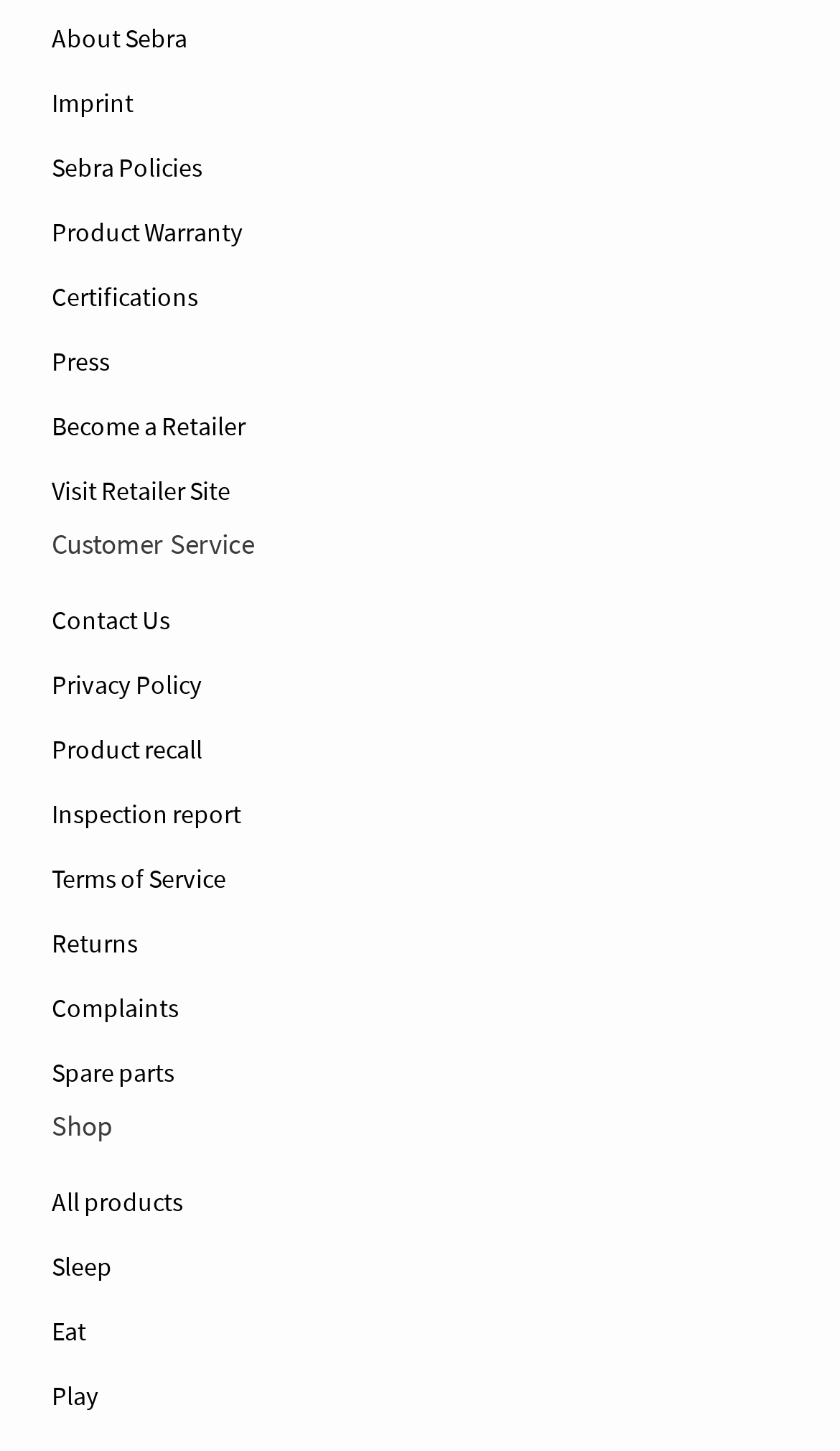Determine the coordinates of the bounding box that should be clicked to complete the instruction: "contact customer service". The coordinates should be represented by four float numbers between 0 and 1: [left, top, right, bottom].

[0.062, 0.405, 0.938, 0.45]